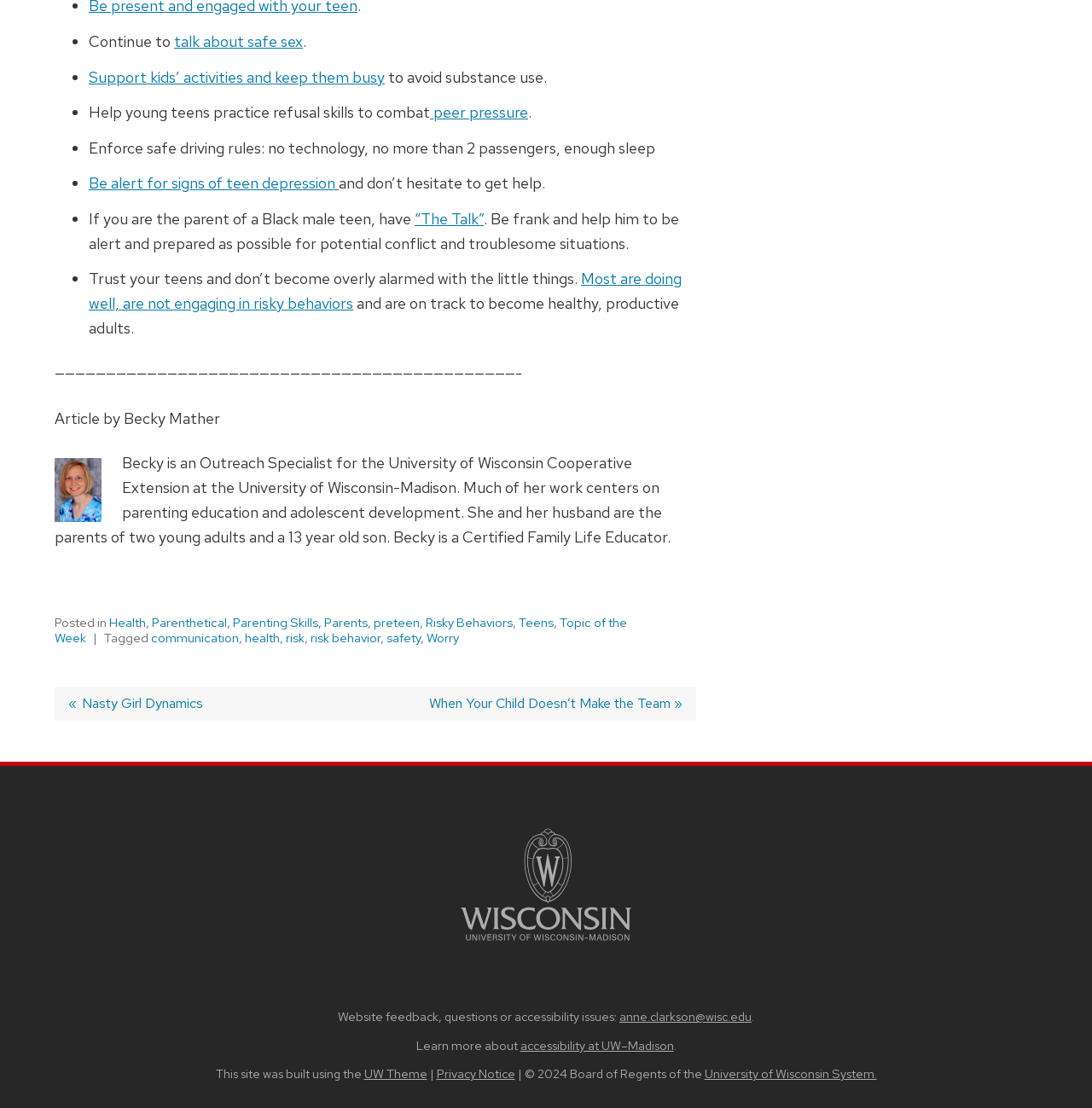Identify the bounding box coordinates for the element that needs to be clicked to fulfill this instruction: "contact us". Provide the coordinates in the format of four float numbers between 0 and 1: [left, top, right, bottom].

None